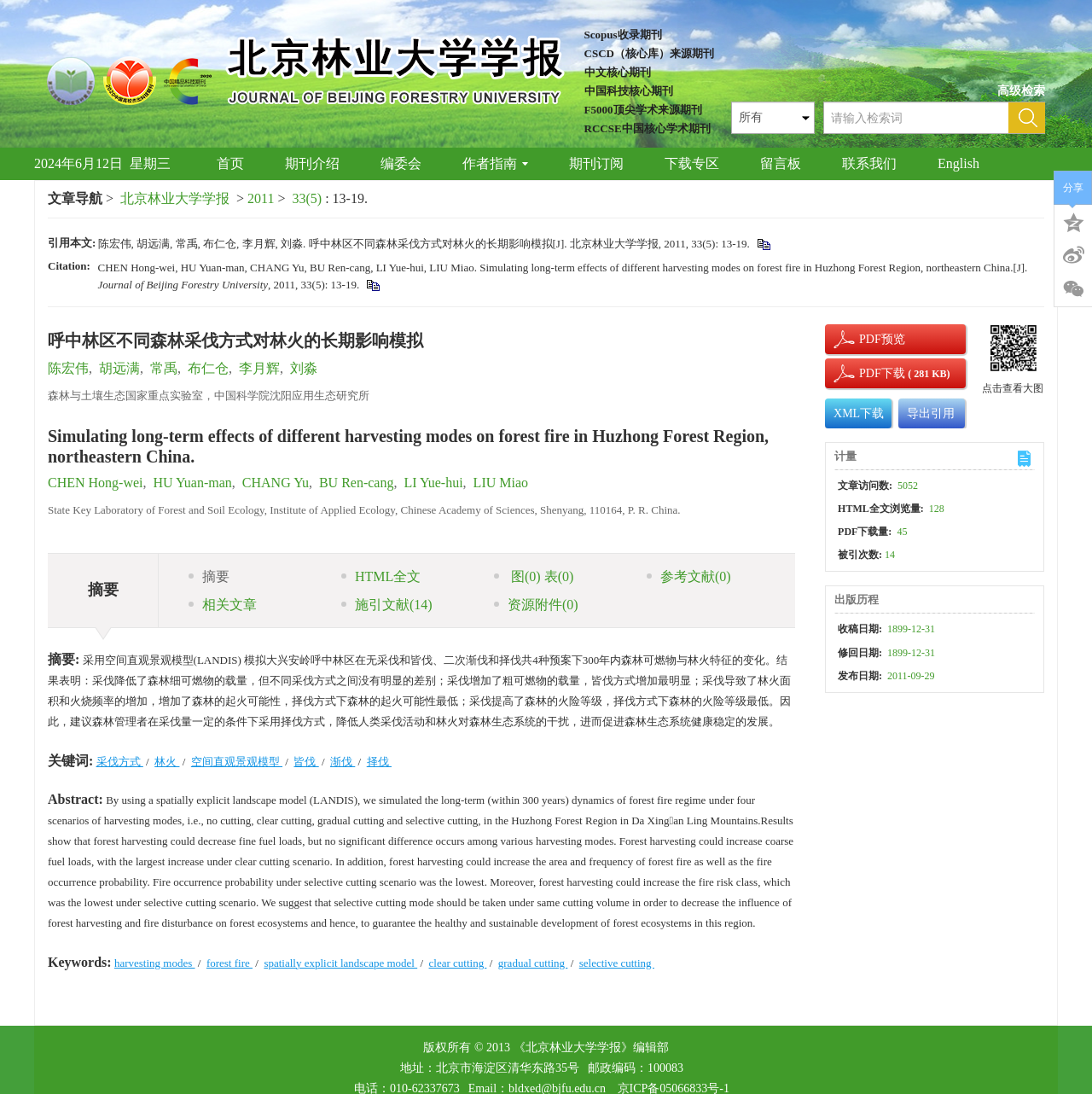What is the name of the journal?
Please provide a comprehensive answer to the question based on the webpage screenshot.

The name of the journal is located in the citation information, which is 'Journal of Beijing Forestry University, 2011, 33(5): 13-19.'